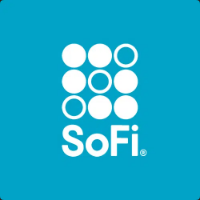Offer an in-depth description of the image.

The image showcases the logo of SoFi, a prominent online personal finance company. The logo features a modern design with a series of circles arranged in a grid pattern, predominantly in white against a vibrant blue background. SoFi specializes in a broad range of financial services, including student loan refinancing, mortgages, personal loans, banking, and investing, catering to individuals seeking to improve their financial well-being. The logo encapsulates the brand's commitment to innovation and accessibility in personal finance.